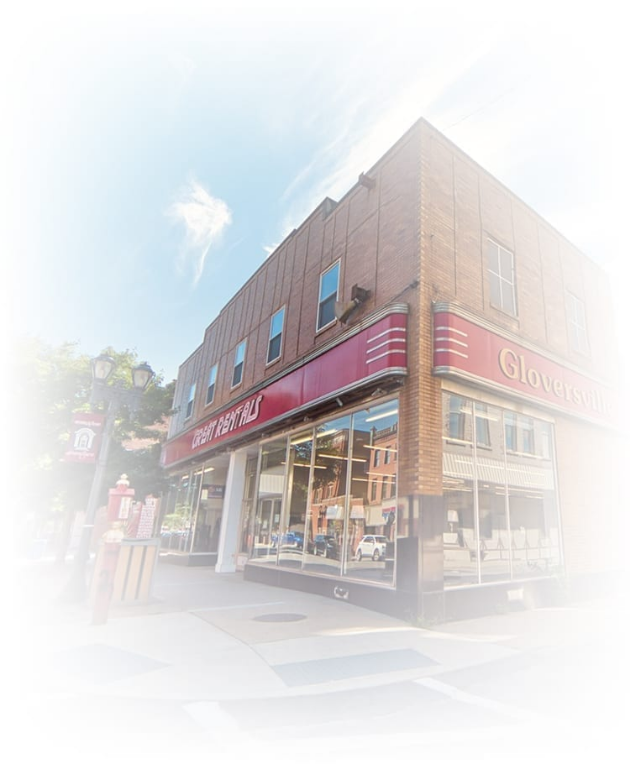Based on the image, please elaborate on the answer to the following question:
What is above the building?

The question asks about what is above the building in the image. The caption describes the scene, stating that the blue sky and scattered clouds create a pleasant backdrop, indicating that they are above the building.